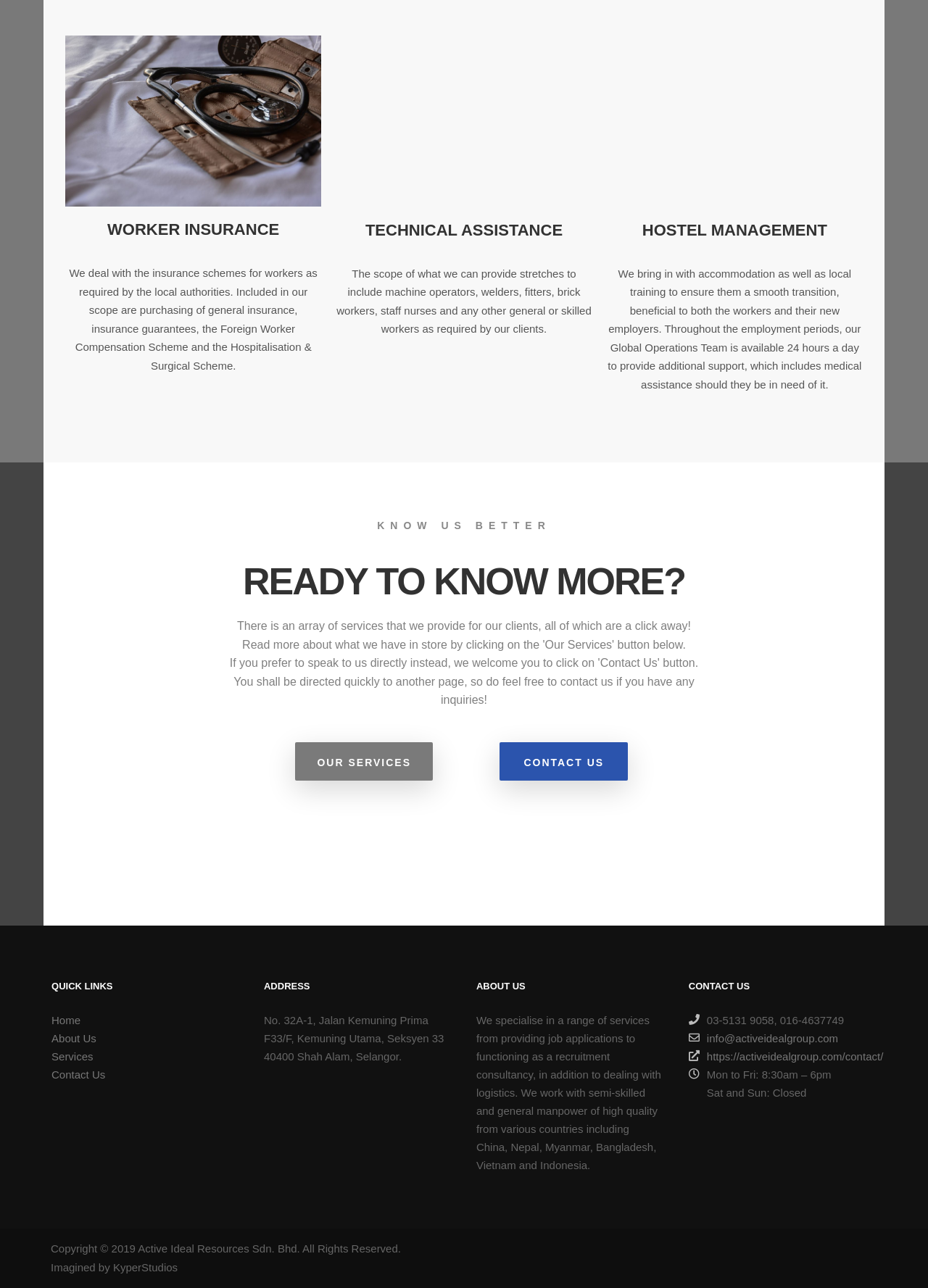Answer the question below with a single word or a brief phrase: 
What is the address of the company?

No. 32A-1, Jalan Kemuning Prima F33/F, Kemuning Utama, Seksyen 33 40400 Shah Alam, Selangor